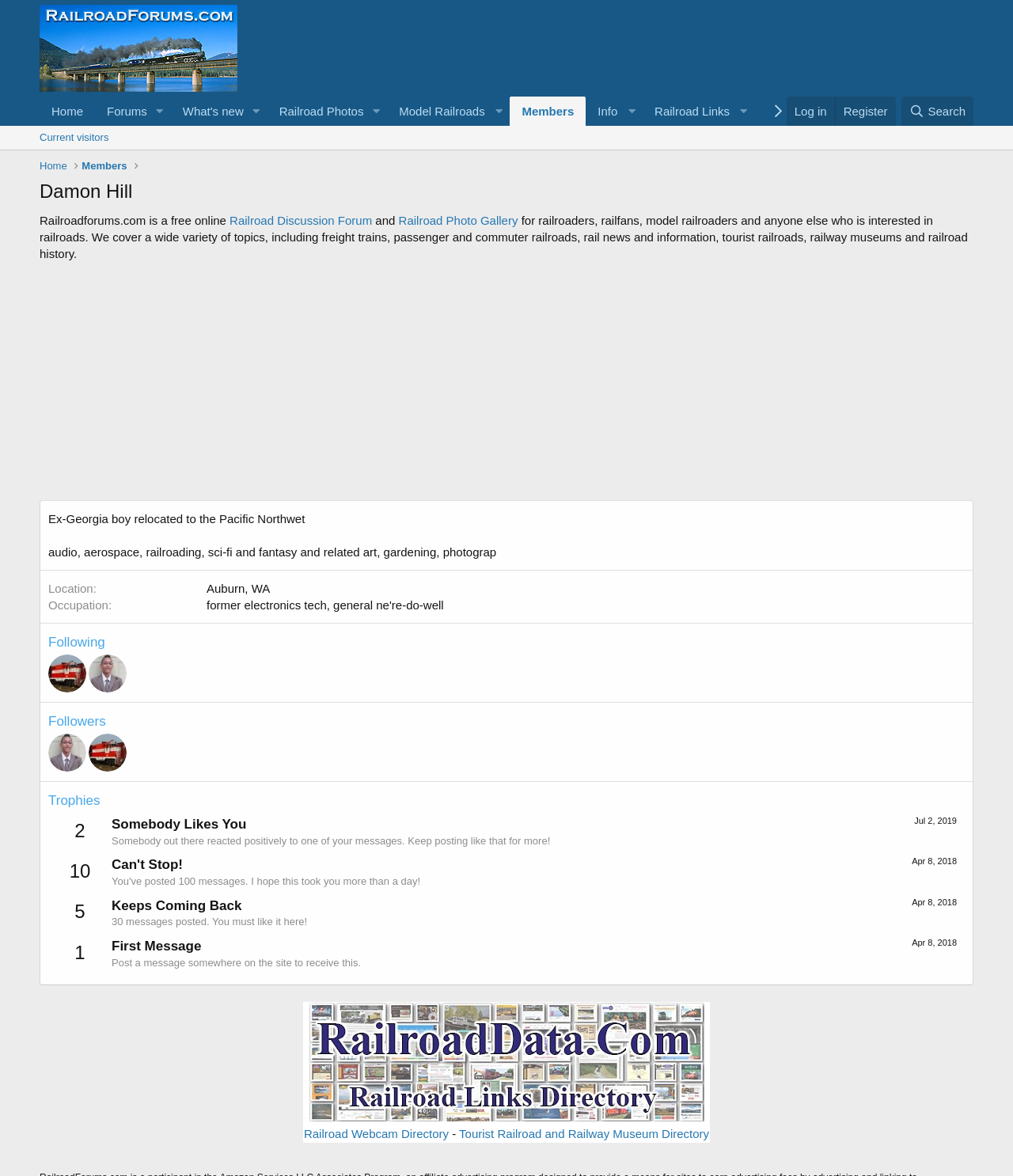What is the occupation of Damon Hill?
Please give a detailed and elaborate answer to the question.

The webpage has a description list which provides information about Damon Hill, including their occupation which is listed as 'audio, aerospace, railroading, sci-fi and fantasy and related art, gardening, photography'.